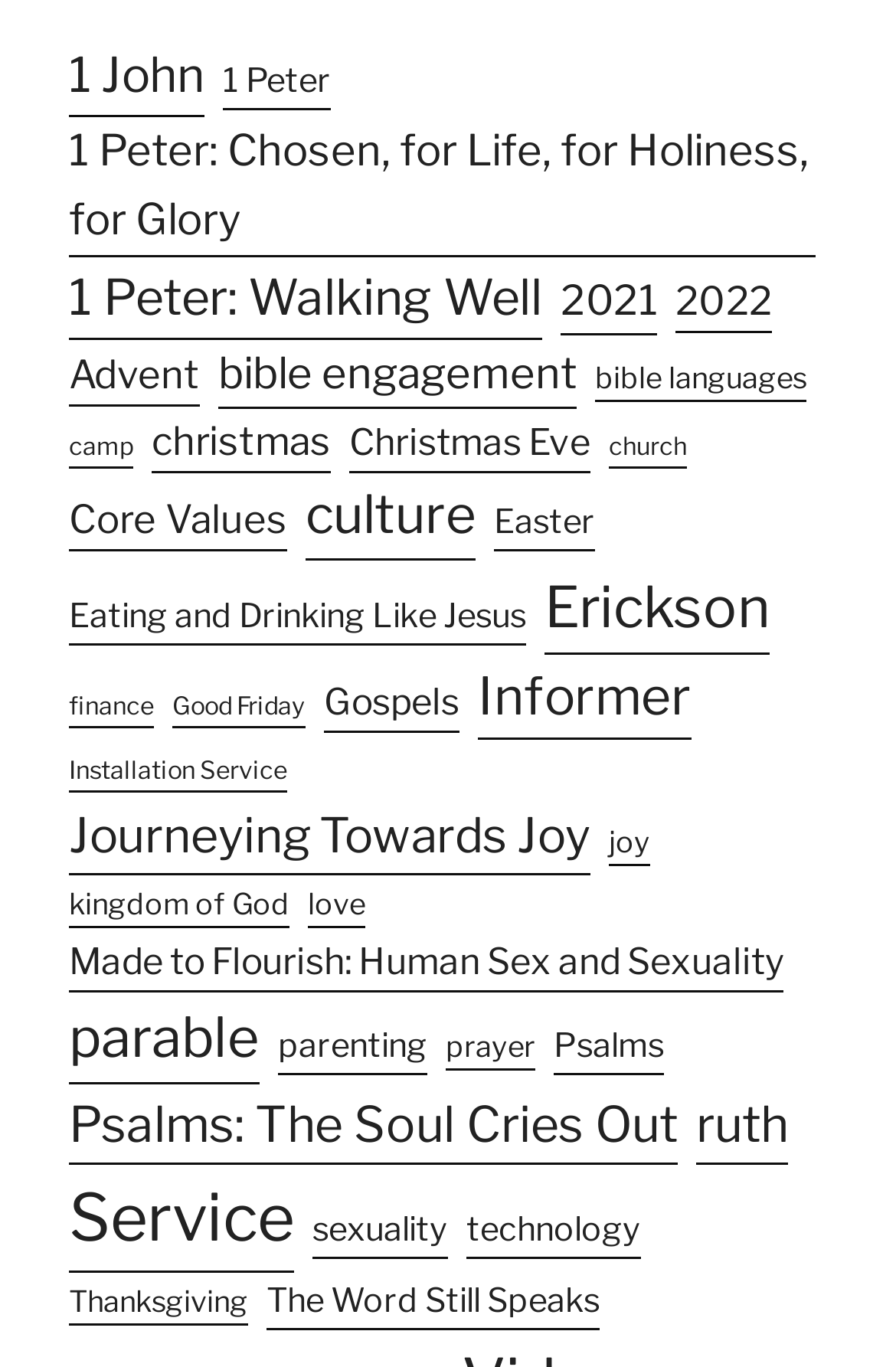Pinpoint the bounding box coordinates of the element you need to click to execute the following instruction: "Discover Core Values". The bounding box should be represented by four float numbers between 0 and 1, in the format [left, top, right, bottom].

[0.077, 0.357, 0.321, 0.404]